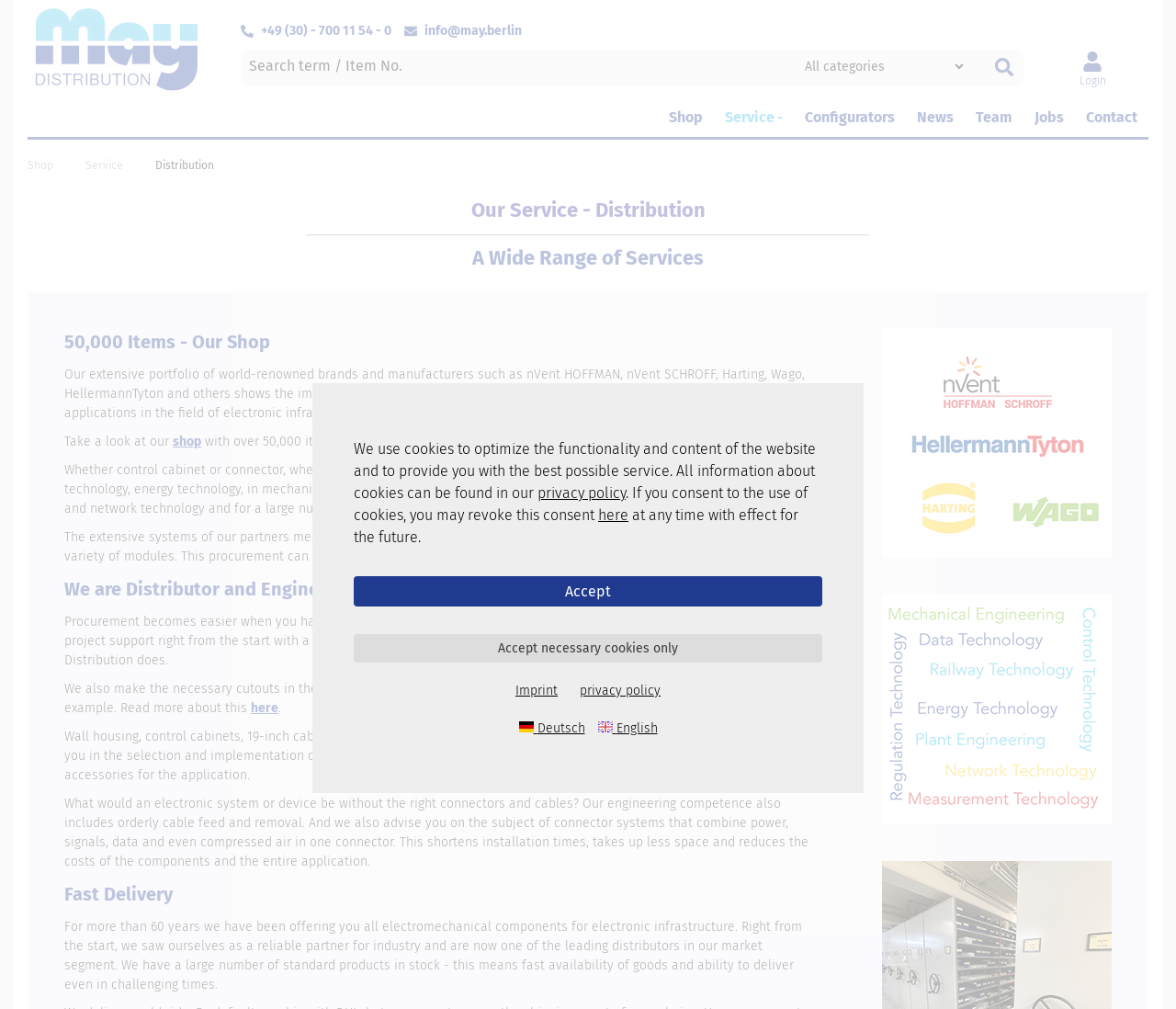Consider the image and give a detailed and elaborate answer to the question: 
What is the range of services offered?

The range of services offered by the company is mentioned in the heading 'A Wide Range of Services' on the webpage, which suggests that the company provides a diverse range of services to its customers.